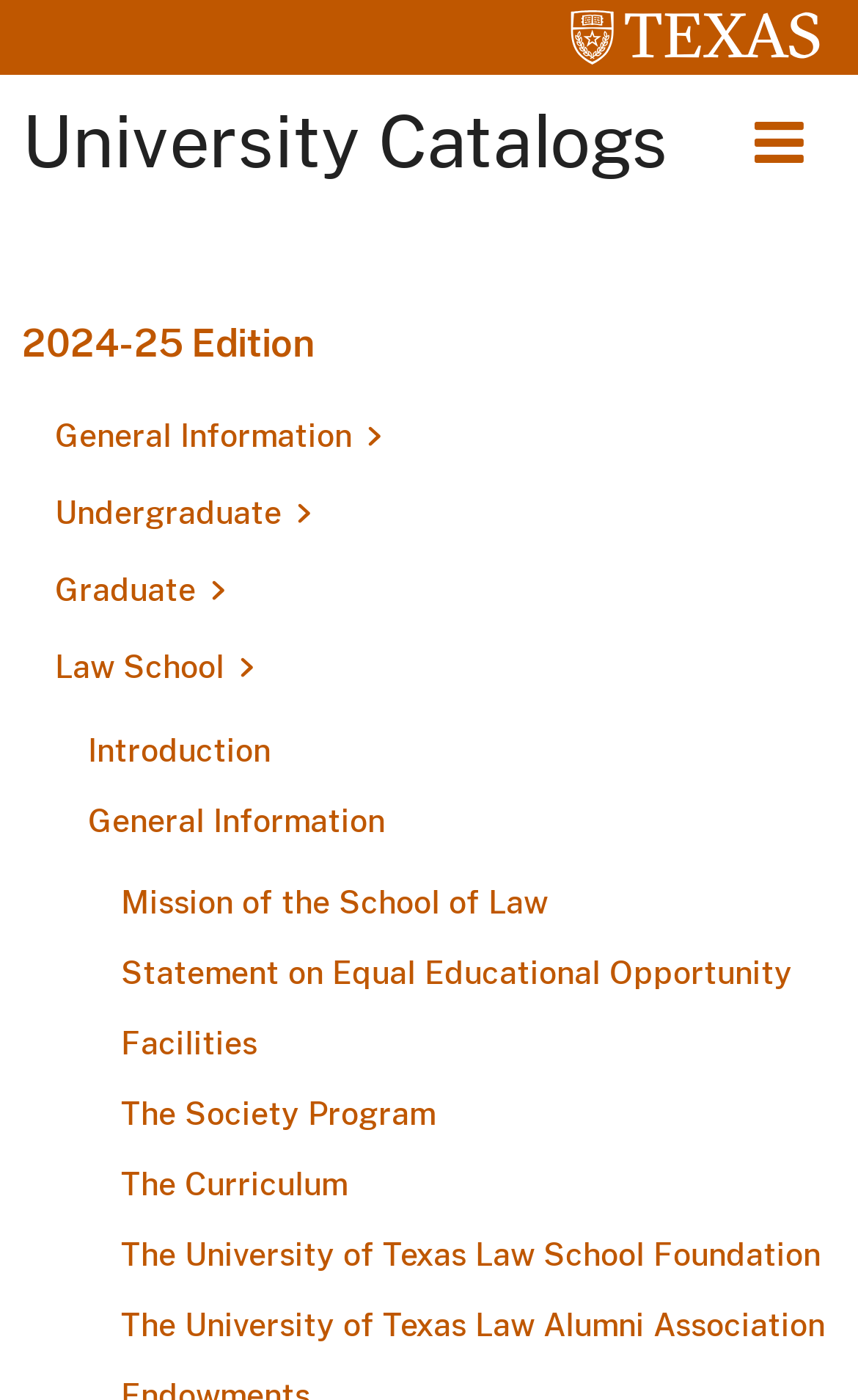Find the bounding box coordinates of the element to click in order to complete this instruction: "Toggle the menu". The bounding box coordinates must be four float numbers between 0 and 1, denoted as [left, top, right, bottom].

[0.841, 0.066, 0.974, 0.138]